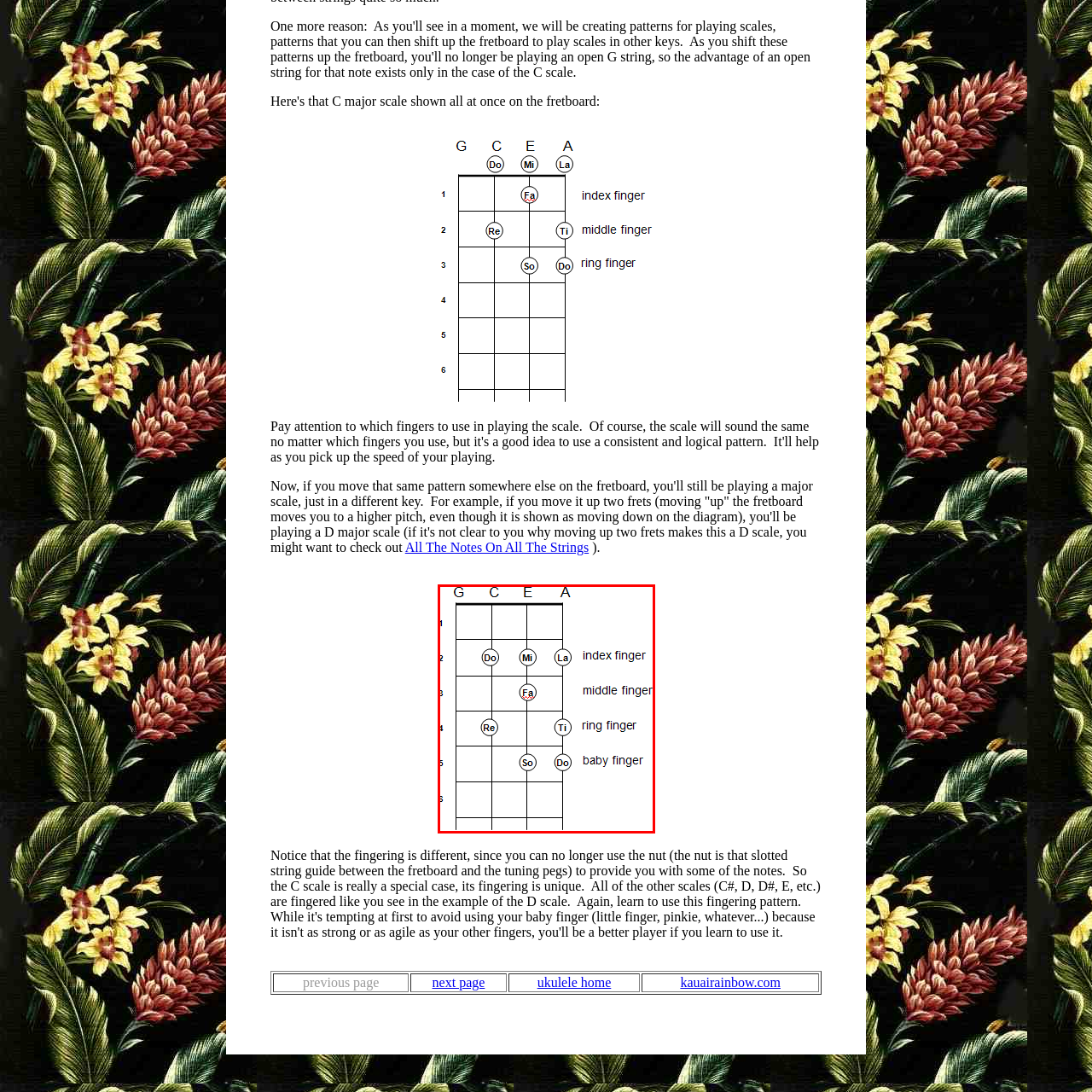What is the purpose of the numbers on the left side?
Focus on the red bounded area in the image and respond to the question with a concise word or phrase.

Indicate fret number